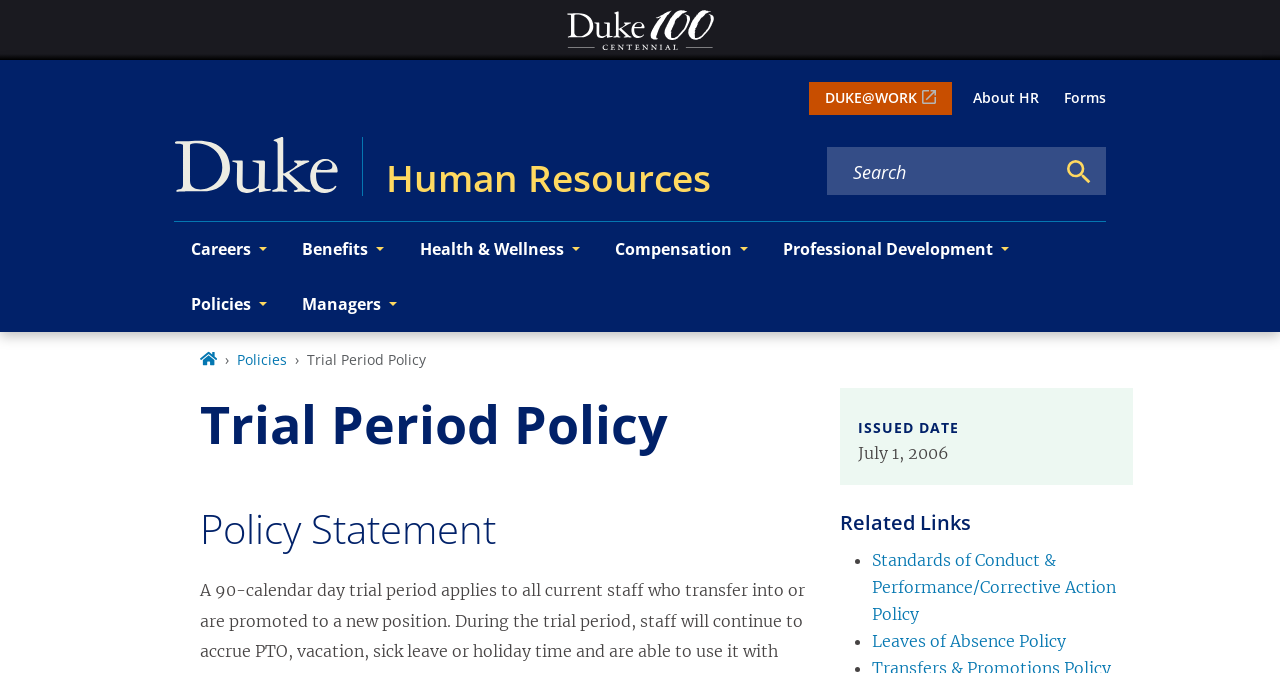Identify the bounding box coordinates of the clickable region necessary to fulfill the following instruction: "View the Trial Period Policy". The bounding box coordinates should be four float numbers between 0 and 1, i.e., [left, top, right, bottom].

[0.156, 0.577, 0.635, 0.685]